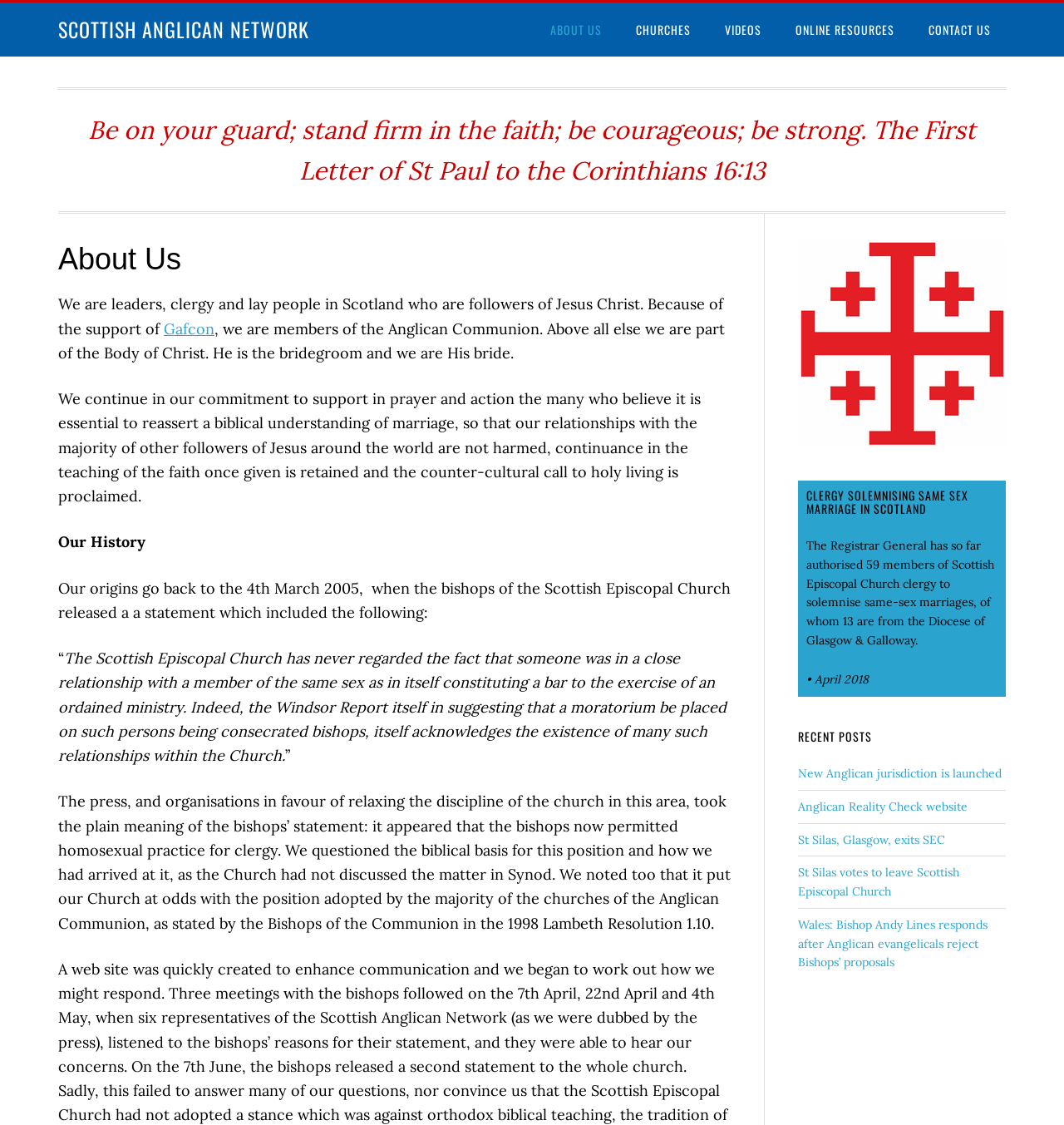Could you find the bounding box coordinates of the clickable area to complete this instruction: "Click the 'SCOTTISH ANGLICAN NETWORK' link"?

[0.055, 0.013, 0.291, 0.039]